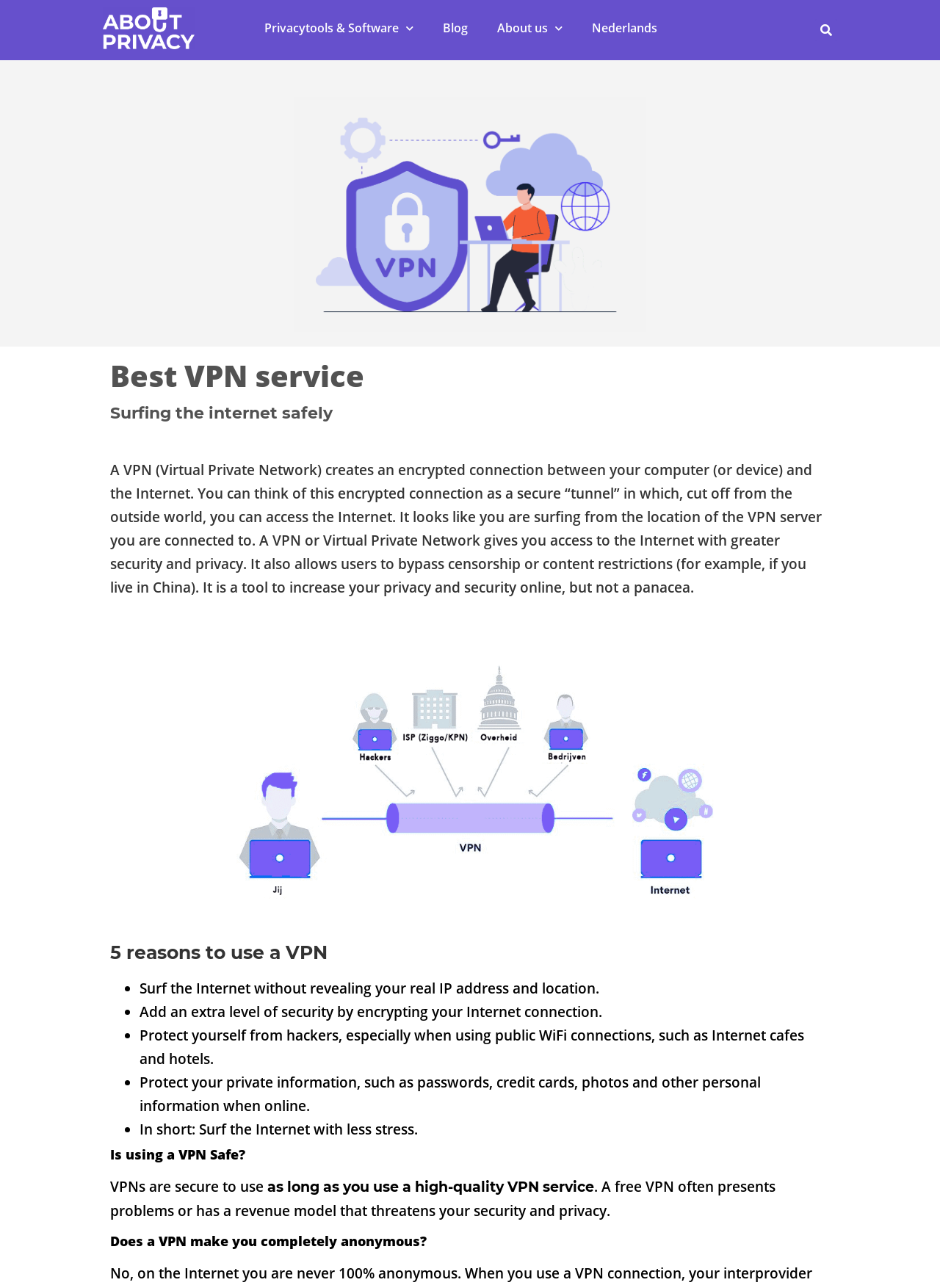What is the benefit of using a VPN when using public WiFi connections?
Carefully analyze the image and provide a detailed answer to the question.

The webpage states that using a VPN can protect yourself from hackers, especially when using public WiFi connections, such as Internet cafes and hotels.